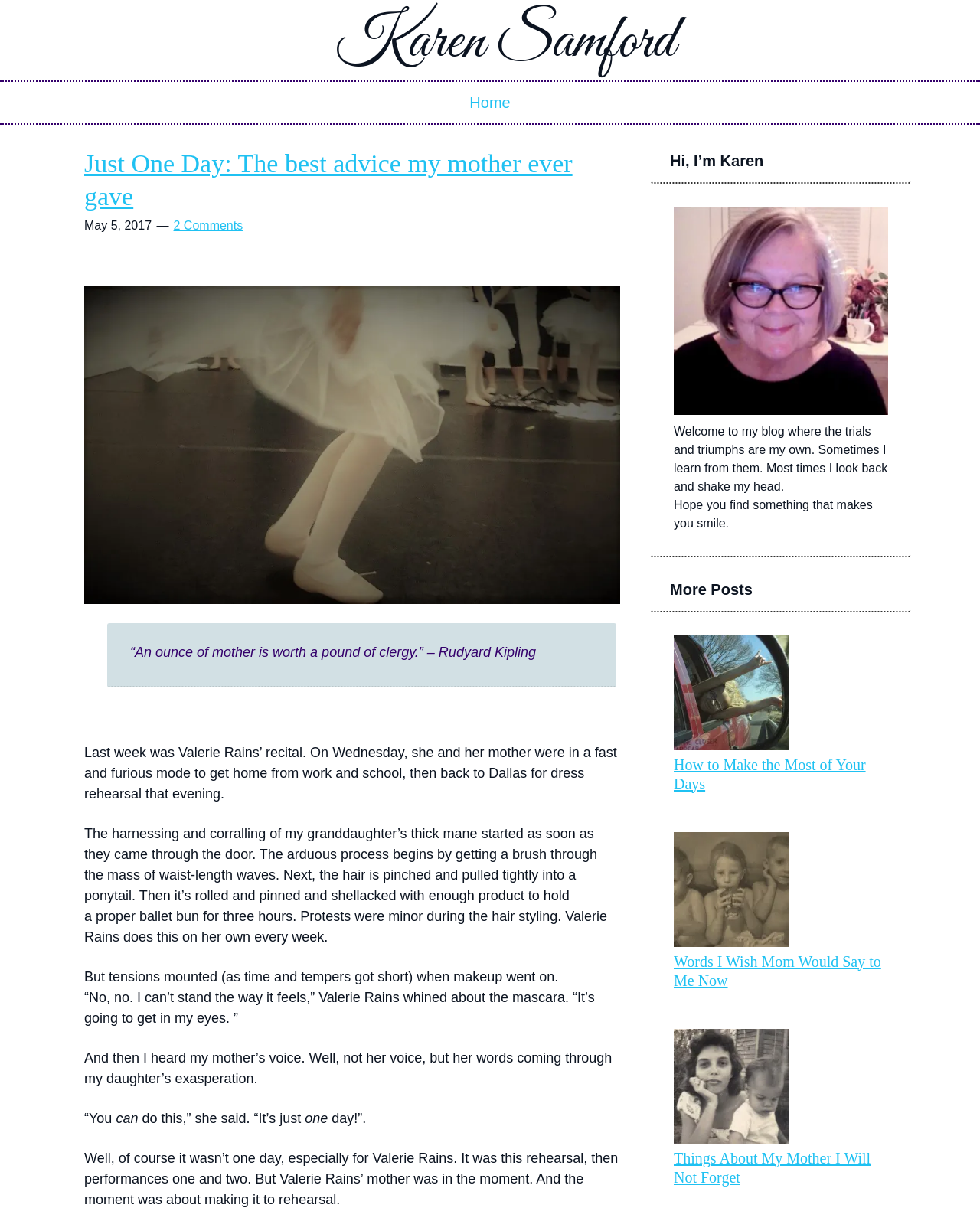Provide the bounding box coordinates of the HTML element this sentence describes: "Home". The bounding box coordinates consist of four float numbers between 0 and 1, i.e., [left, top, right, bottom].

[0.467, 0.068, 0.533, 0.102]